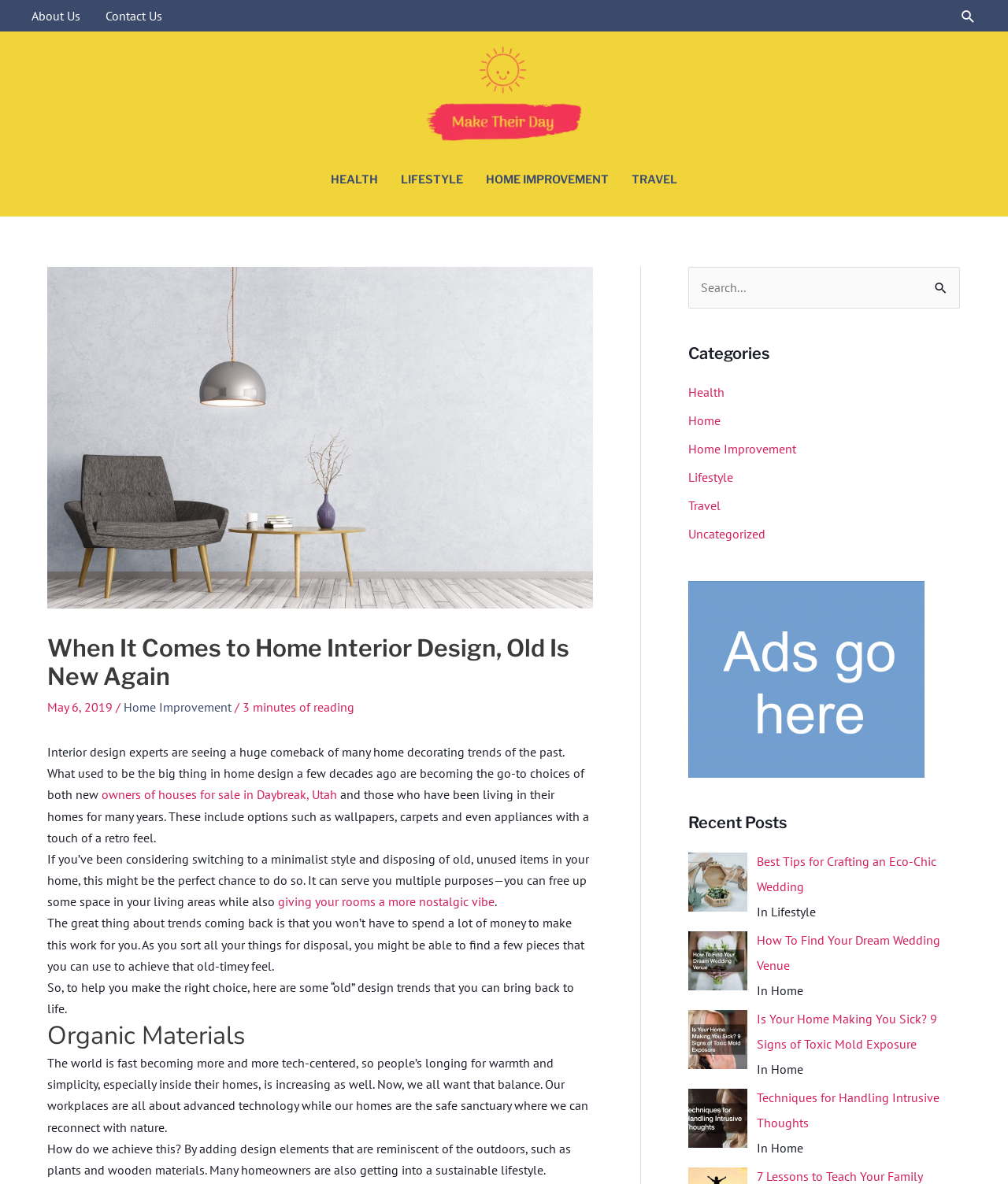Bounding box coordinates should be in the format (top-left x, top-left y, bottom-right x, bottom-right y) and all values should be floating point numbers between 0 and 1. Determine the bounding box coordinate for the UI element described as: parent_node: Search for: name="s" placeholder="Search..."

[0.683, 0.225, 0.952, 0.261]